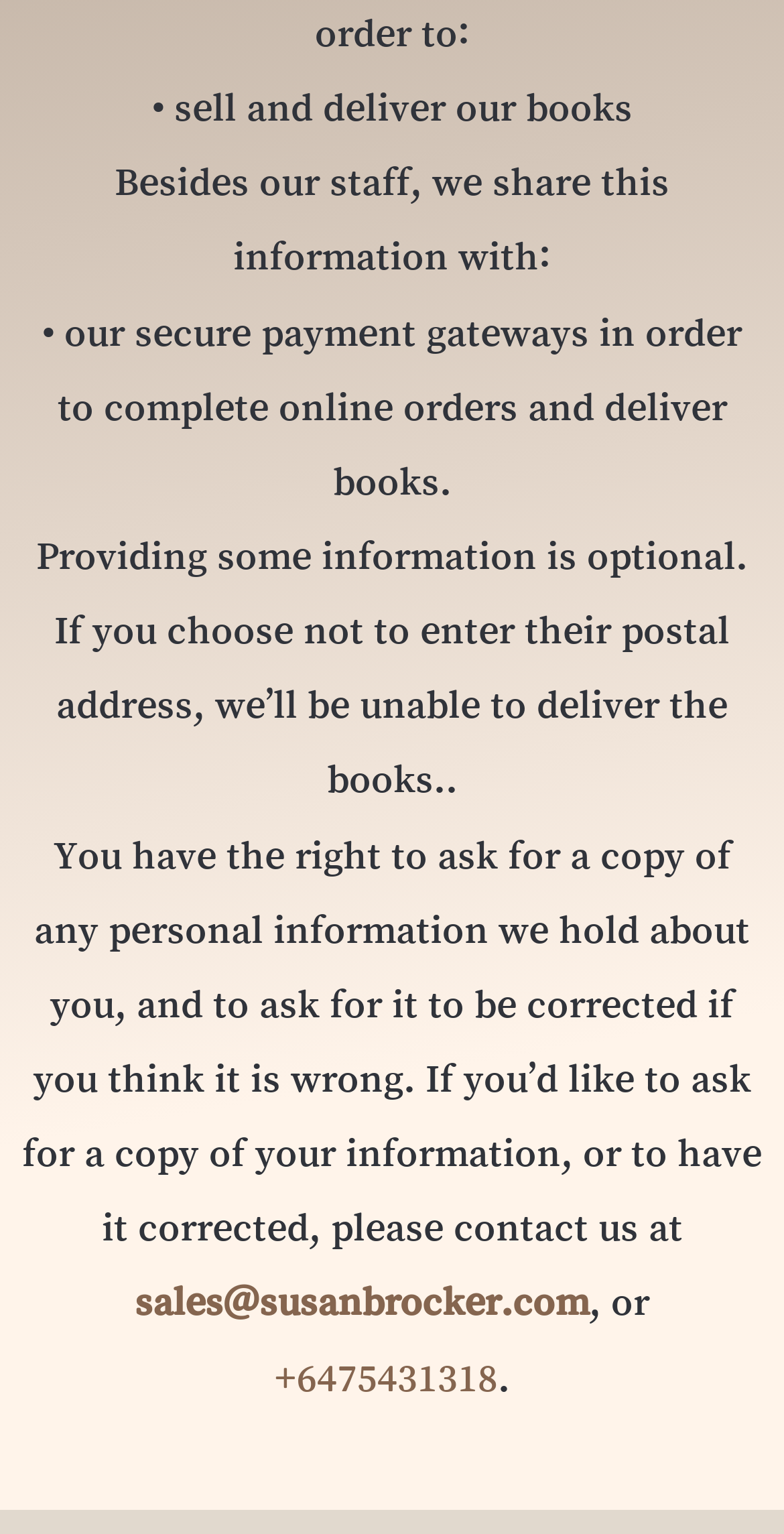Locate the bounding box of the UI element with the following description: "sales@susanbrocker.com".

[0.172, 0.835, 0.751, 0.862]